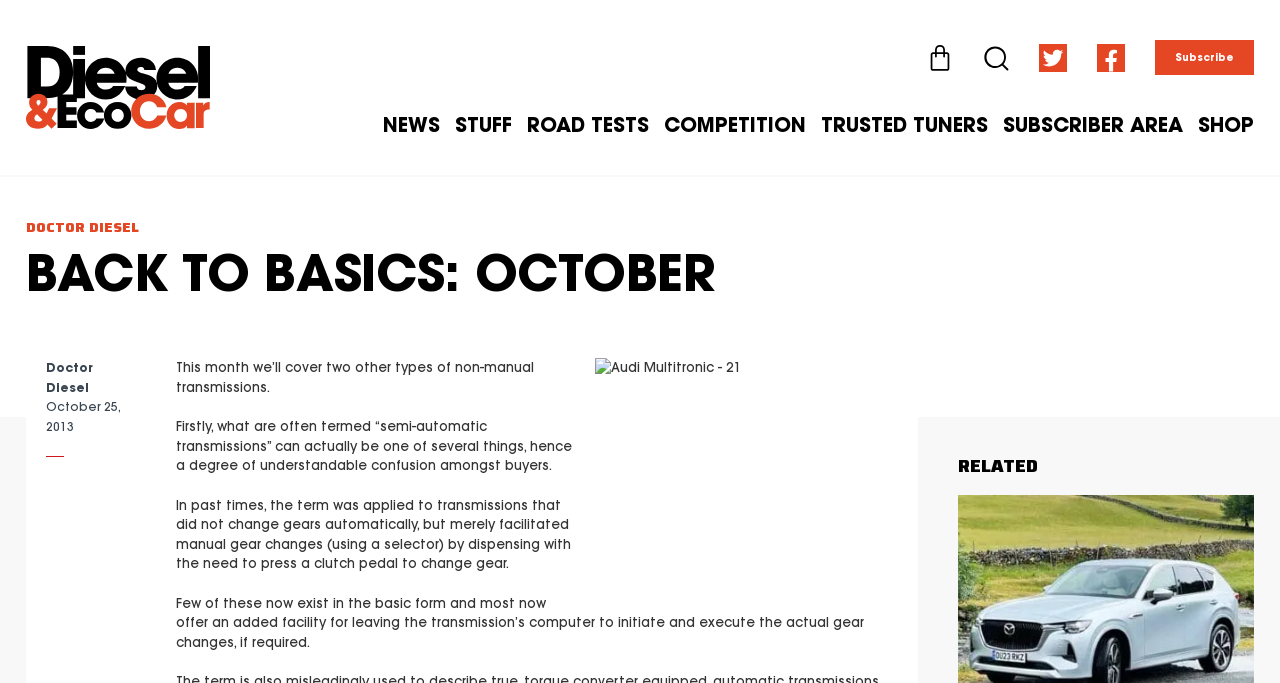Identify the bounding box coordinates of the part that should be clicked to carry out this instruction: "Click the 'Basket' link".

[0.724, 0.065, 0.746, 0.106]